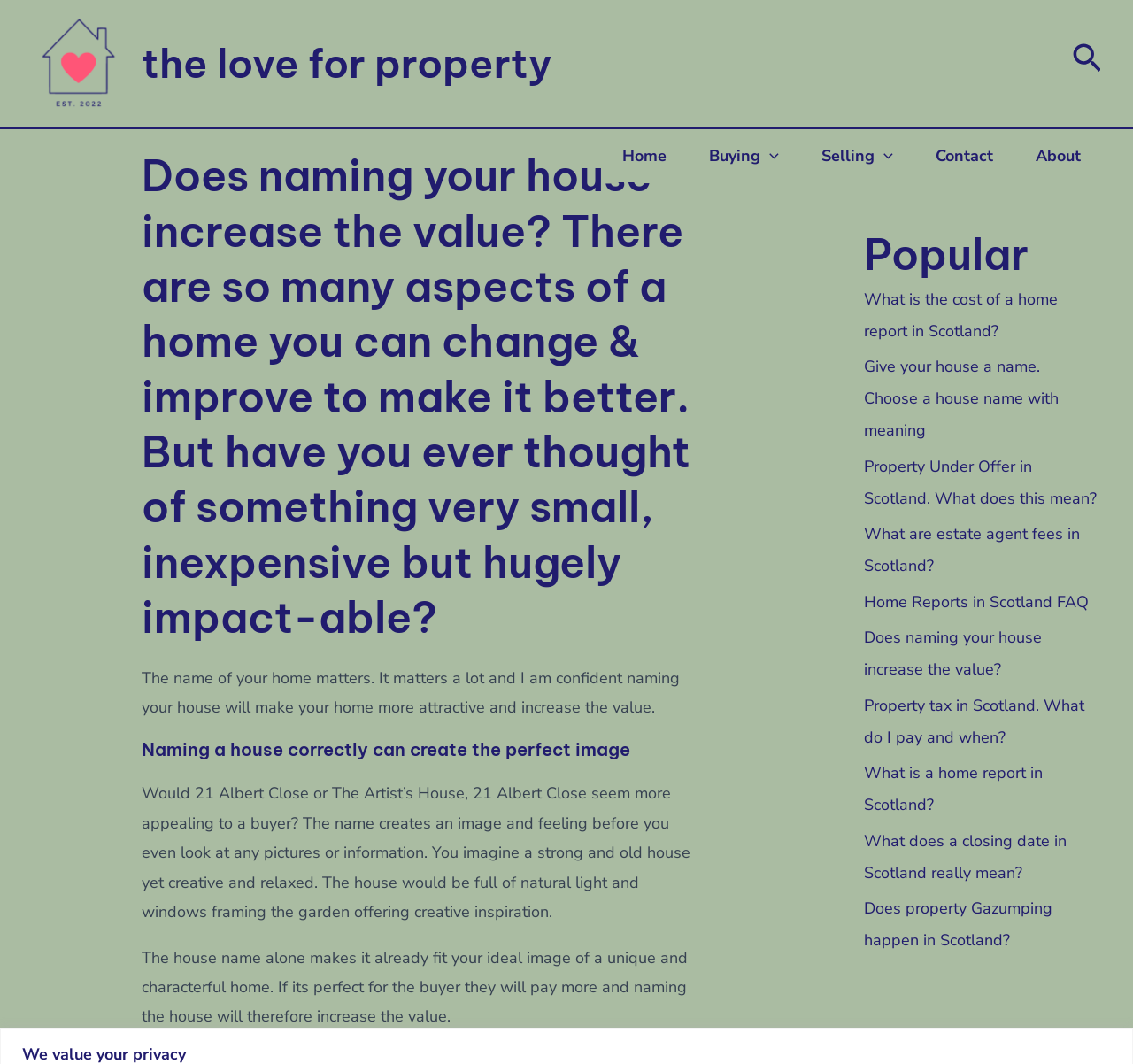Explain the contents of the webpage comprehensively.

The webpage is about the importance of naming a house and its potential impact on the property's value. At the top left, there is a logo with the text "the love for property" accompanied by an image. Next to it, there is a search icon link. Below these elements, there is a navigation menu with links to "Home", "Buying", "Selling", "Contact", and "About".

The main content of the webpage is divided into two sections. The first section has a heading that asks whether naming a house increases its value. It is followed by a paragraph of text that explains the importance of a house's name in creating an image and feeling for potential buyers. There are two more headings and paragraphs that elaborate on this idea, providing examples of how a well-chosen name can make a house more appealing and increase its value.

The second section, located at the bottom right, is a list of popular links related to property and real estate in Scotland. There are nine links in total, with topics ranging from the cost of a home report to property tax and gazumping. Above this list, there is a heading that reads "Popular".